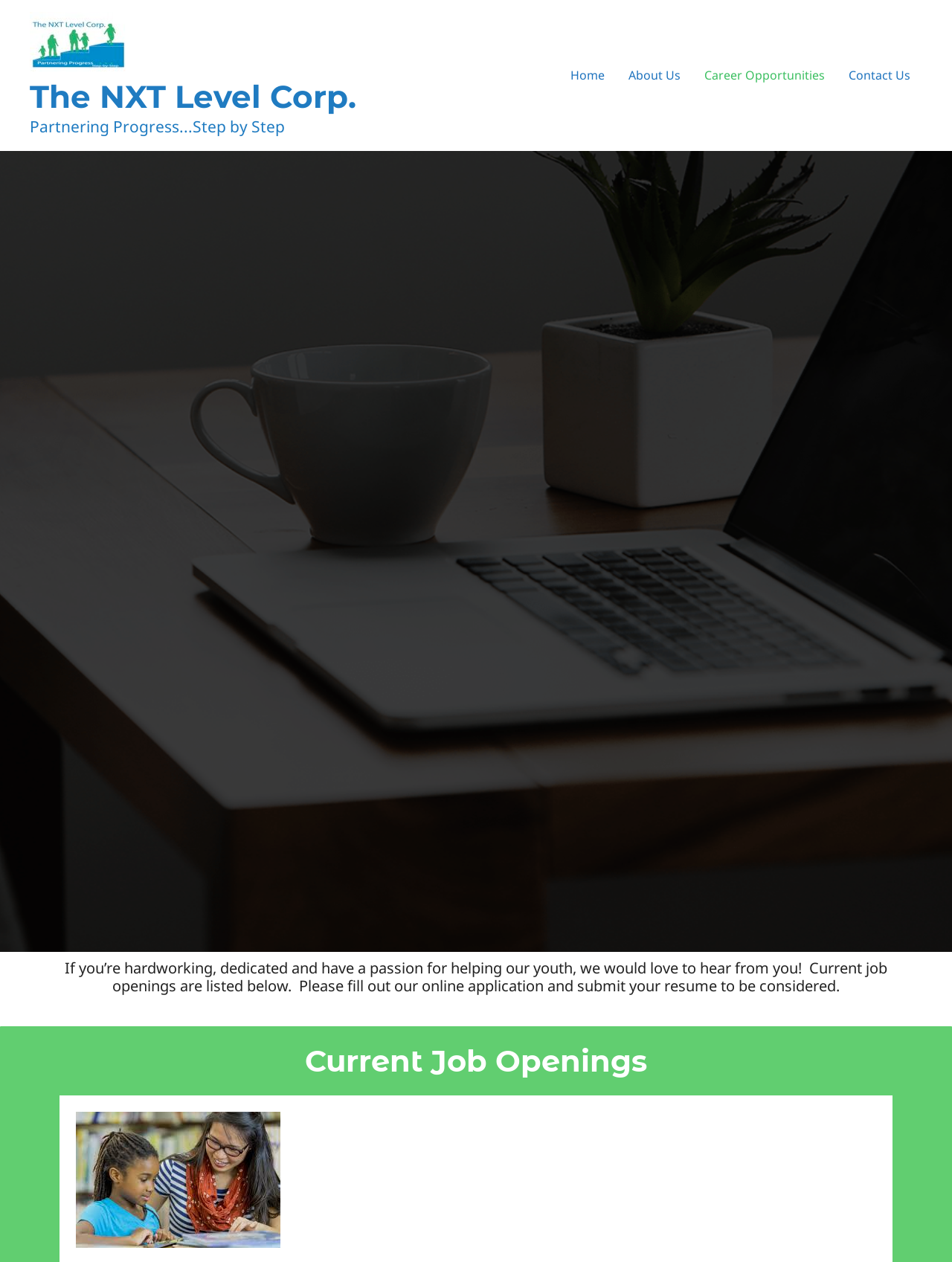What is the purpose of the webpage?
Using the visual information from the image, give a one-word or short-phrase answer.

Career Opportunities